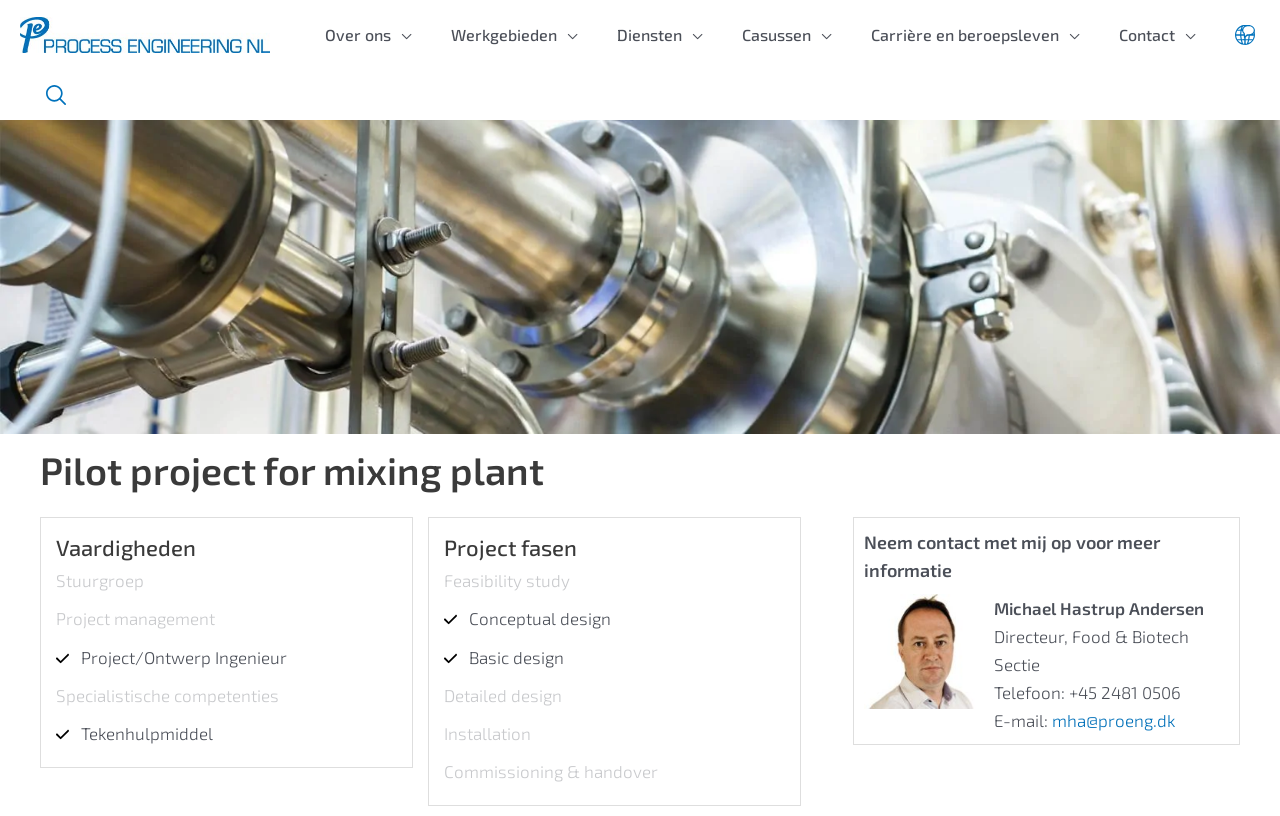What is the email address of Michael Hastrup Andersen?
Using the visual information from the image, give a one-word or short-phrase answer.

mha@proeng.dk